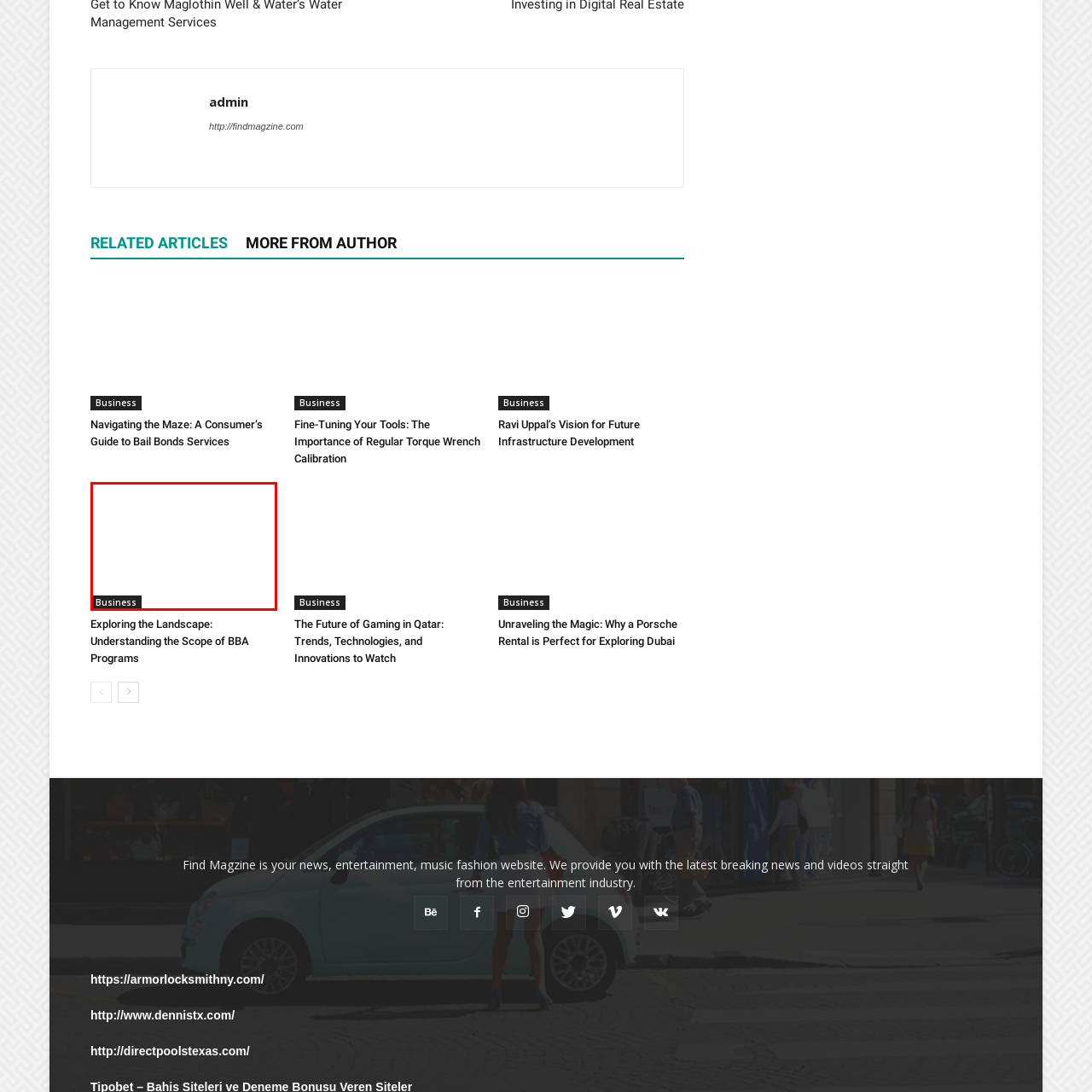Observe the image encased in the red box and deliver an in-depth response to the subsequent question by interpreting the details within the image:
Where is the 'Business' button located?

The 'Business' button is positioned towards the bottom of the image, making it easily accessible and visible to users as they navigate the website.